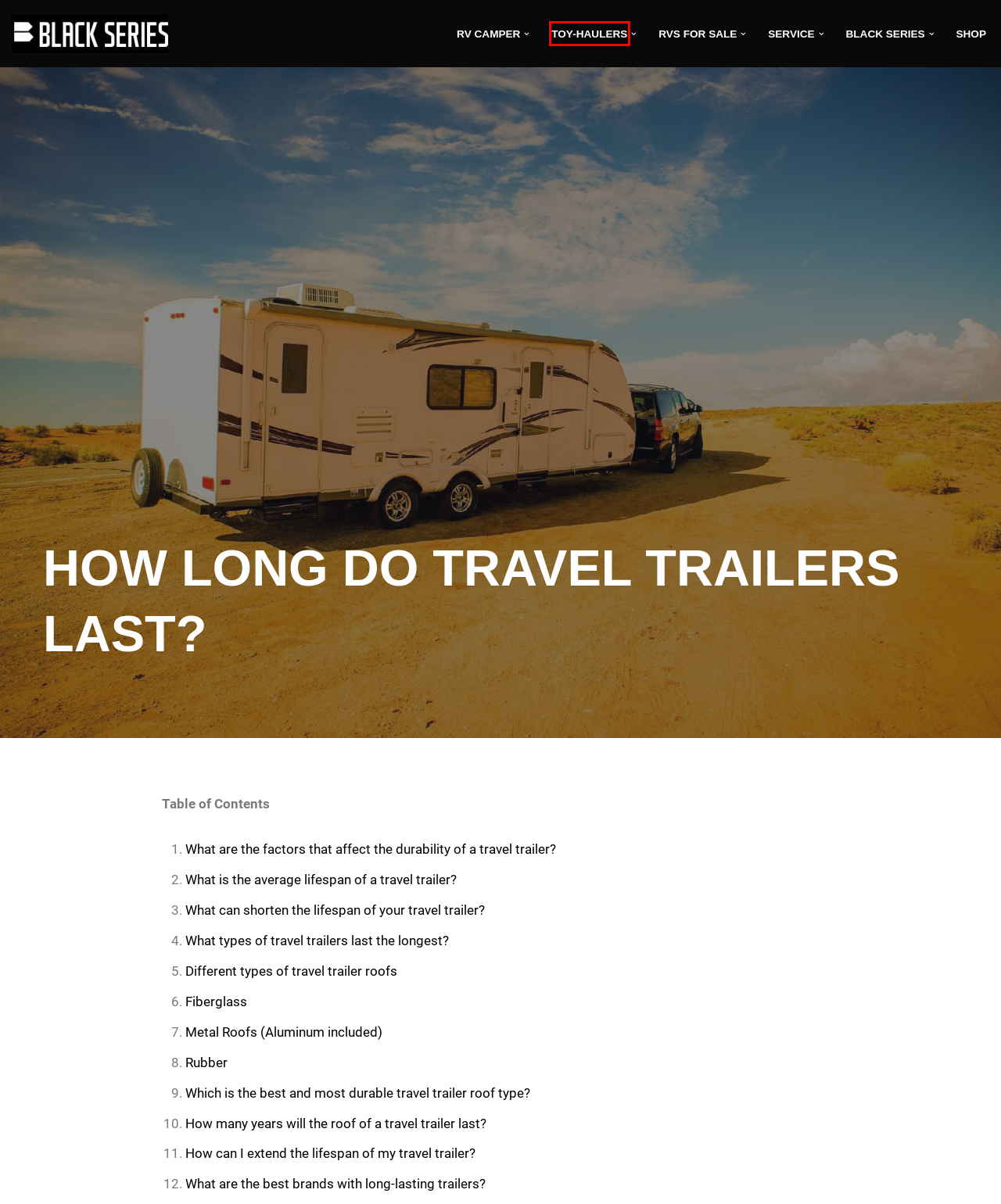You are presented with a screenshot of a webpage containing a red bounding box around a particular UI element. Select the best webpage description that matches the new webpage after clicking the element within the bounding box. Here are the candidates:
A. Popular Black Series RVs
B. Rugged Off-Road Toy Hauler Travel Trailer | Black Series Camper
C. $30k BIG OFF, BlackSeries HQ19 at Your Fingertips | Blackseries RV
D. Black Series Dealers | RV Dealers | Black Series Campers
E. Customer service | Black Series Campers
F. Black Series RV | Off-Road Travel Trailers, Toy Haulers & Camper Trailers
G. Autumn Season Camper Prep | Blackseries RV
H. Company Profile | Black Series Campers

B